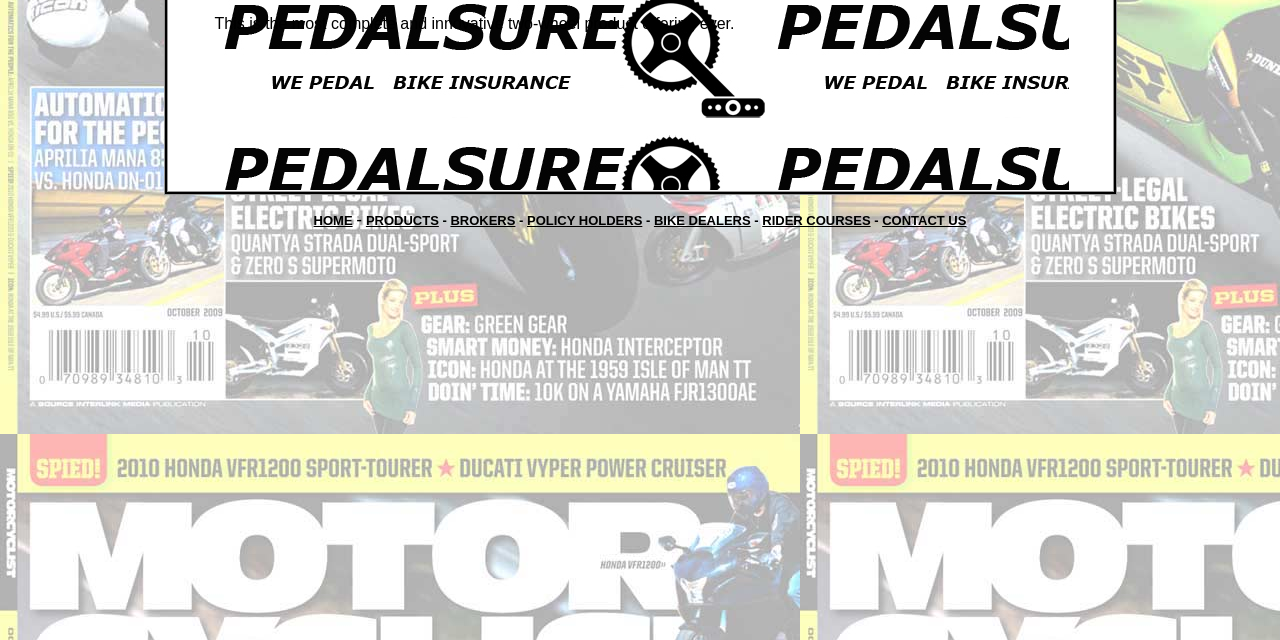Bounding box coordinates are specified in the format (top-left x, top-left y, bottom-right x, bottom-right y). All values are floating point numbers bounded between 0 and 1. Please provide the bounding box coordinate of the region this sentence describes: BROKERS

[0.352, 0.333, 0.403, 0.356]